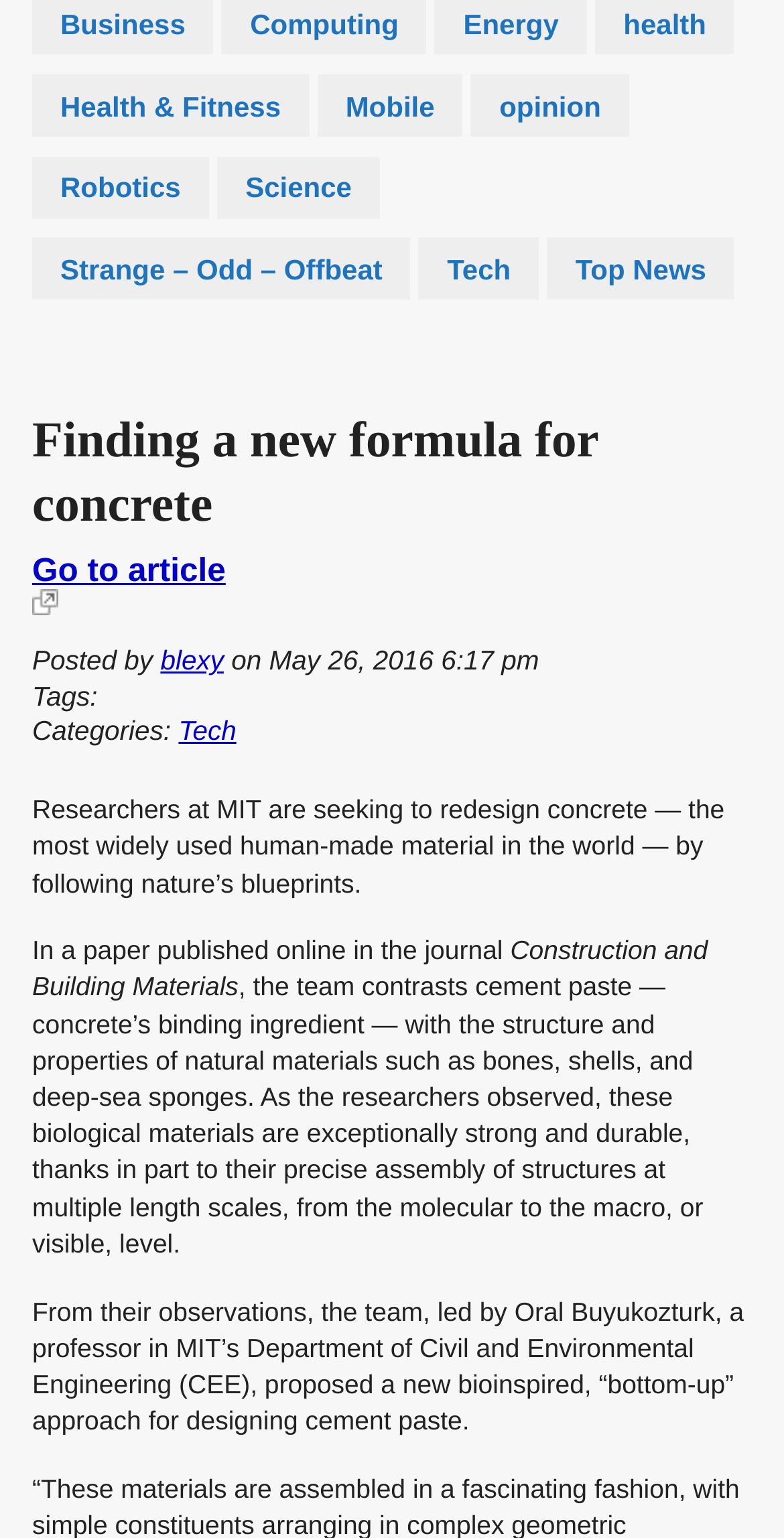Predict the bounding box of the UI element based on the description: "Tech". The coordinates should be four float numbers between 0 and 1, formatted as [left, top, right, bottom].

[0.534, 0.155, 0.687, 0.195]